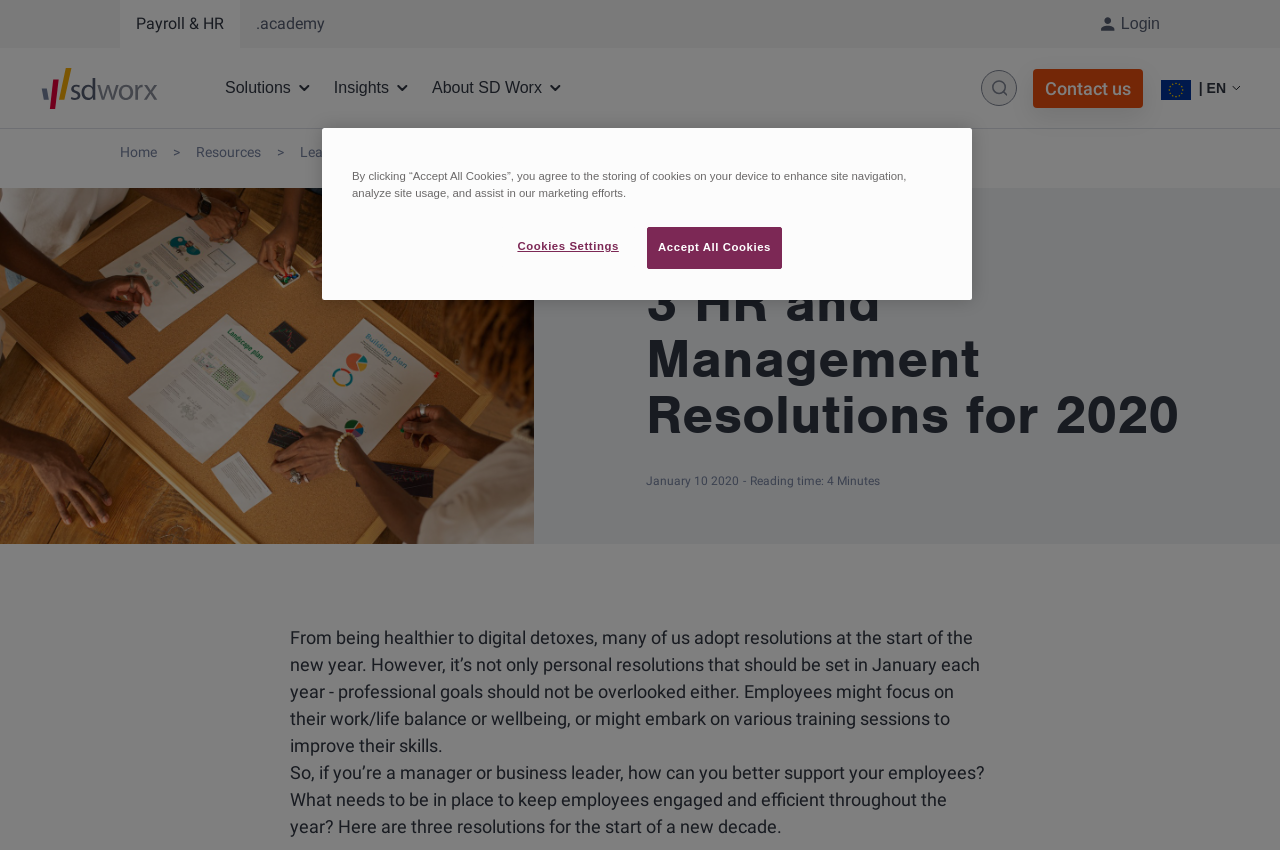What is the topic of the article?
Answer with a single word or phrase by referring to the visual content.

HR and Management Resolutions